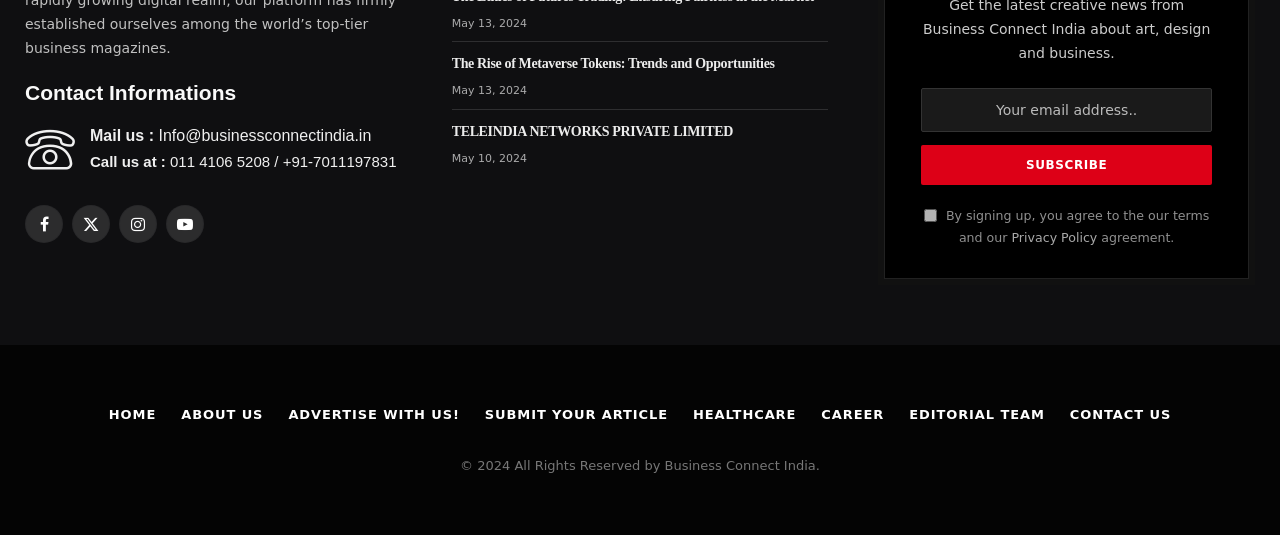What is the purpose of the checkbox?
Based on the image content, provide your answer in one word or a short phrase.

To agree to terms and Privacy Policy